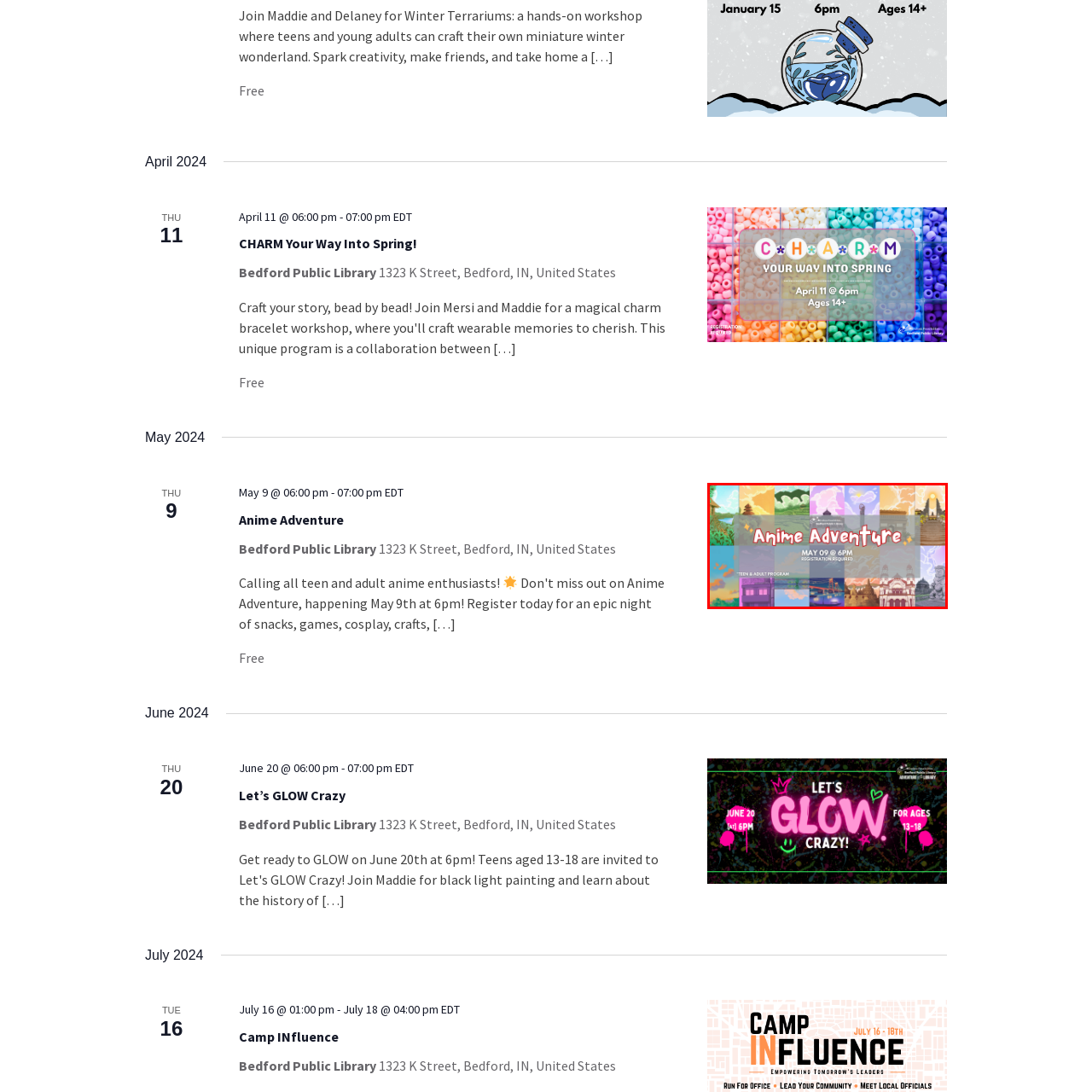Take a close look at the image marked with a red boundary and thoroughly answer the ensuing question using the information observed in the image:
What time does the Anime Adventure event start?

The start time of the Anime Adventure event can be found in the caption, which states 'Join us for the Anime Adventure event on May 9 at 6 PM...'. This information is provided to inform participants about the schedule of the event.